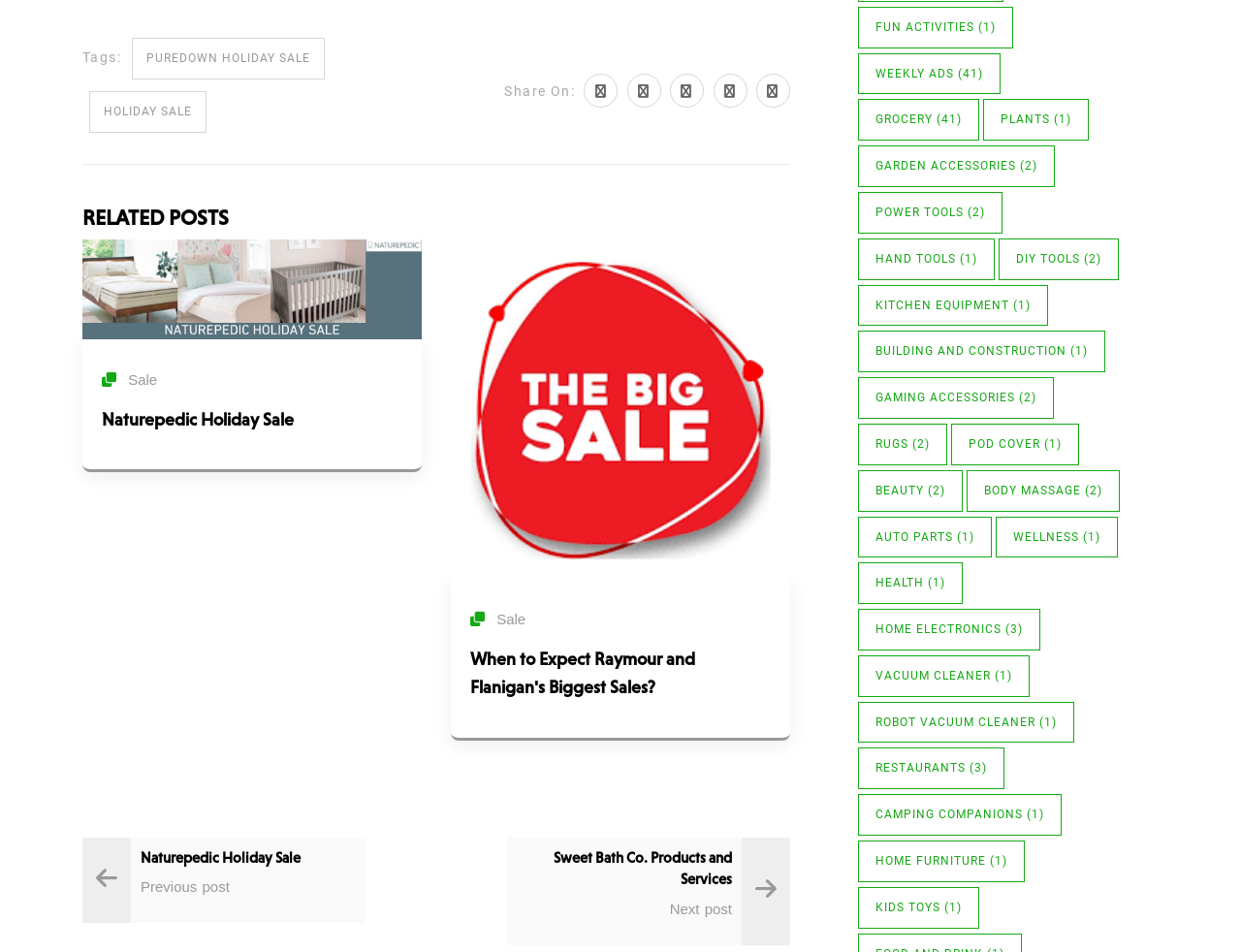What is the category of 'Naturepedic Holiday Sale'?
Provide a concise answer using a single word or phrase based on the image.

RELATED POSTS